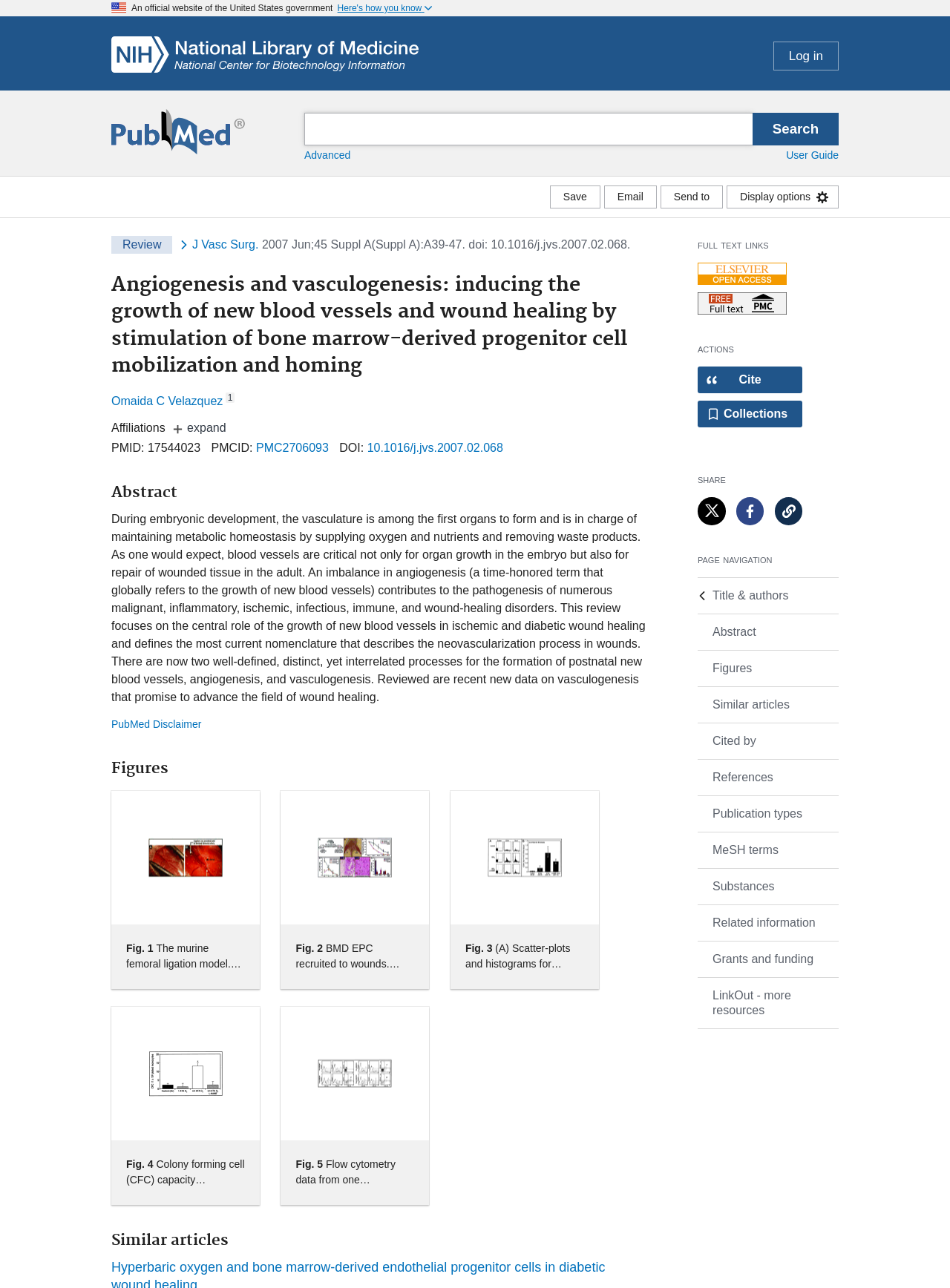Determine the bounding box coordinates of the element's region needed to click to follow the instruction: "Log in". Provide these coordinates as four float numbers between 0 and 1, formatted as [left, top, right, bottom].

[0.814, 0.032, 0.883, 0.055]